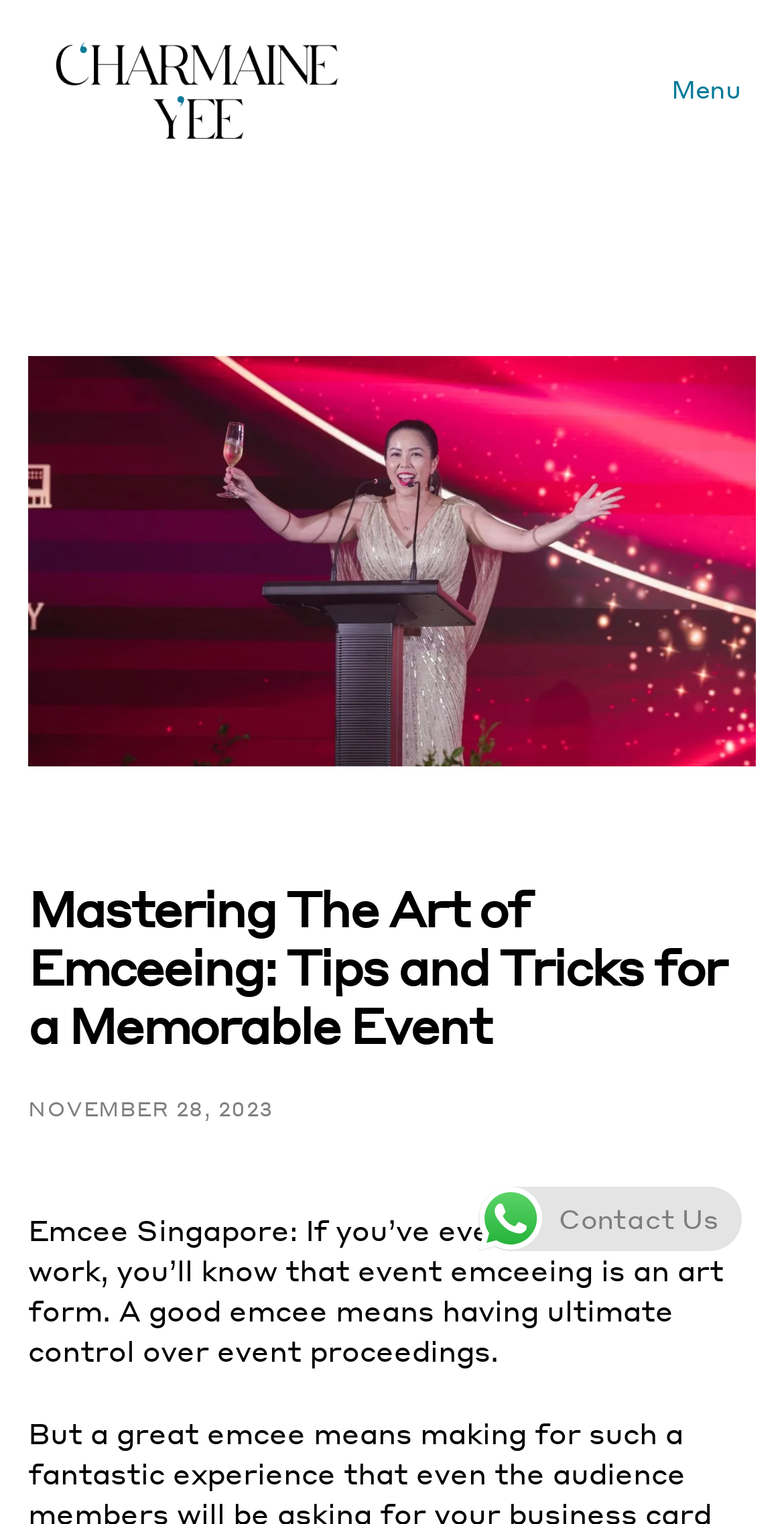What is the topic of the article?
Examine the image closely and answer the question with as much detail as possible.

The topic of the article can be inferred from the heading 'Mastering The Art of Emceeing: Tips and Tricks for a Memorable Event' and the text 'Emcee Singapore: If you’ve ever seen an emcee work, you’ll know that event emceeing is an art form.'